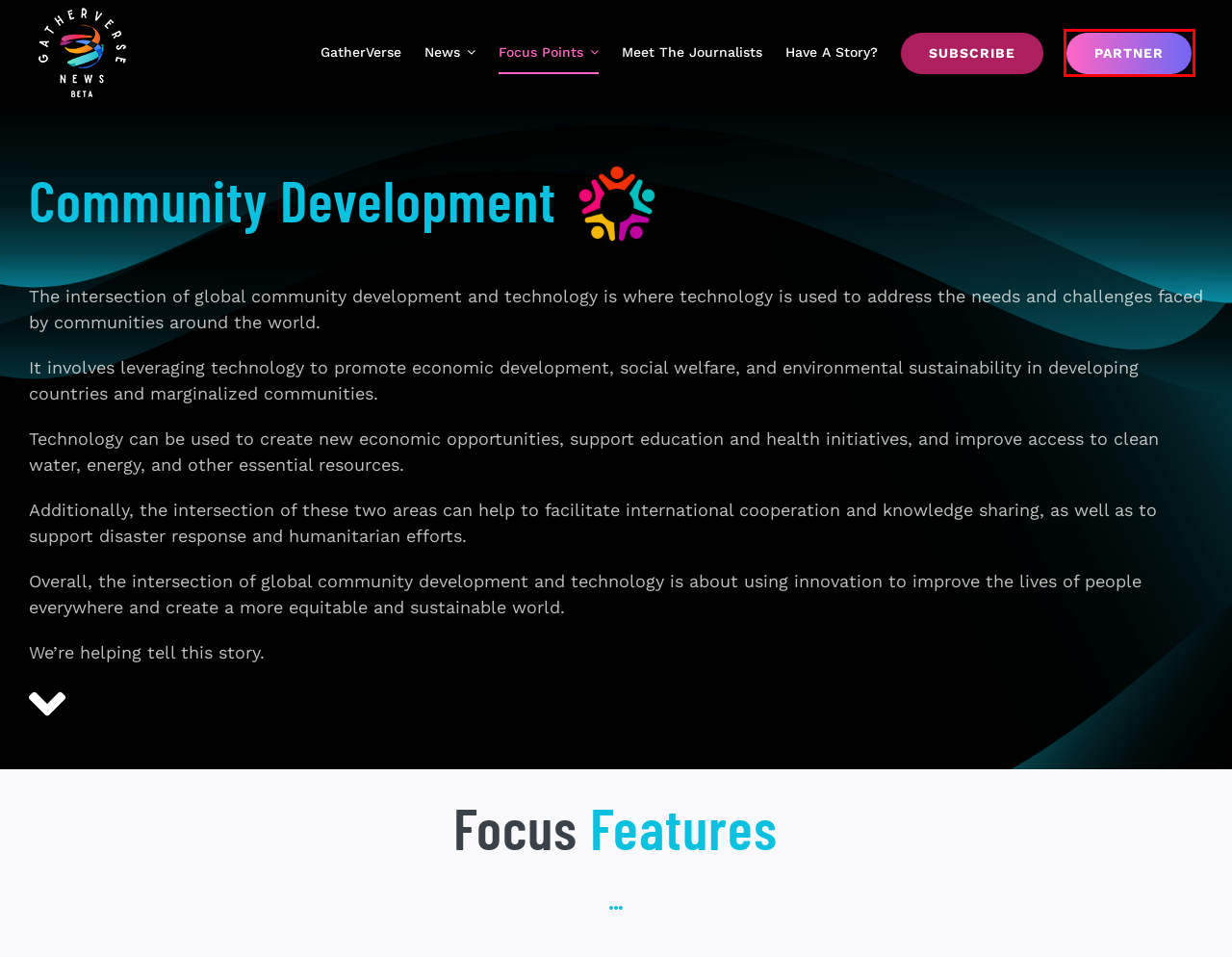You are looking at a screenshot of a webpage with a red bounding box around an element. Determine the best matching webpage description for the new webpage resulting from clicking the element in the red bounding box. Here are the descriptions:
A. GatherVerse Directors – Our Global Community Leaders – GatherVerse
B. GatherVerse: Virtual World Symposium (October 15, 2024) – GatherVerse
C. GatherVerse Partnership – May our gather be well – GatherVerse
D. About Us – GatherVerse
E. GatherVerse ETHICAL – June 13th, 2023 – GatherVerse
F. AIM – Athletics In The Metaverse – GatherVerse
G. MMM : Music Meets Metaverse – July 19th, 2022 – GatherVerse
H. GatherVerse AI (Artificial Intelligence) Summit – February 1st, 2023 – GatherVerse

C